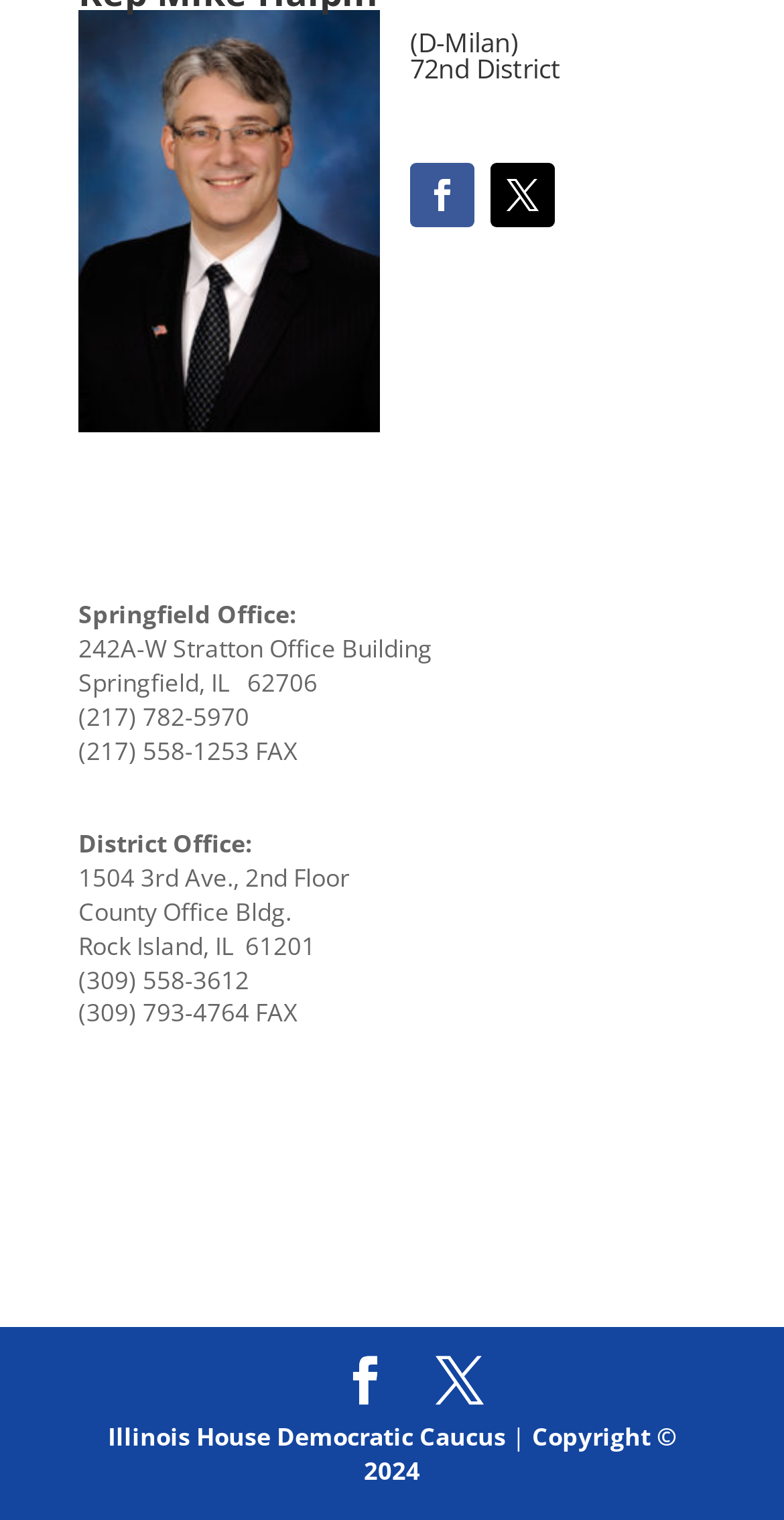Use the information in the screenshot to answer the question comprehensively: What is the copyright year mentioned at the bottom of the webpage?

The answer can be found by looking at the link element with the text 'Copyright © 2024' at the bottom of the webpage.